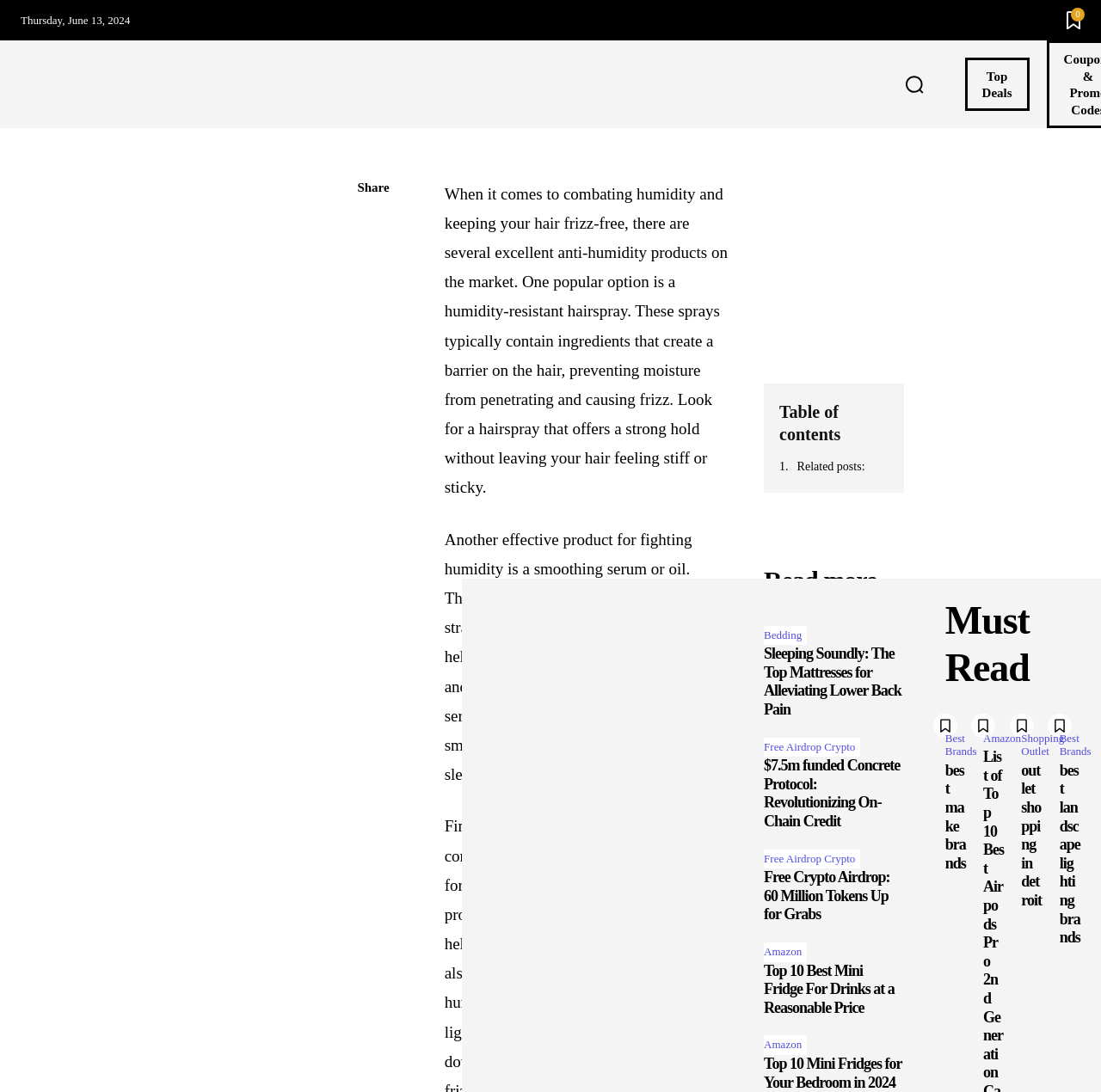Can you provide the bounding box coordinates for the element that should be clicked to implement the instruction: "Visit the 'CONTACT US' page"?

None